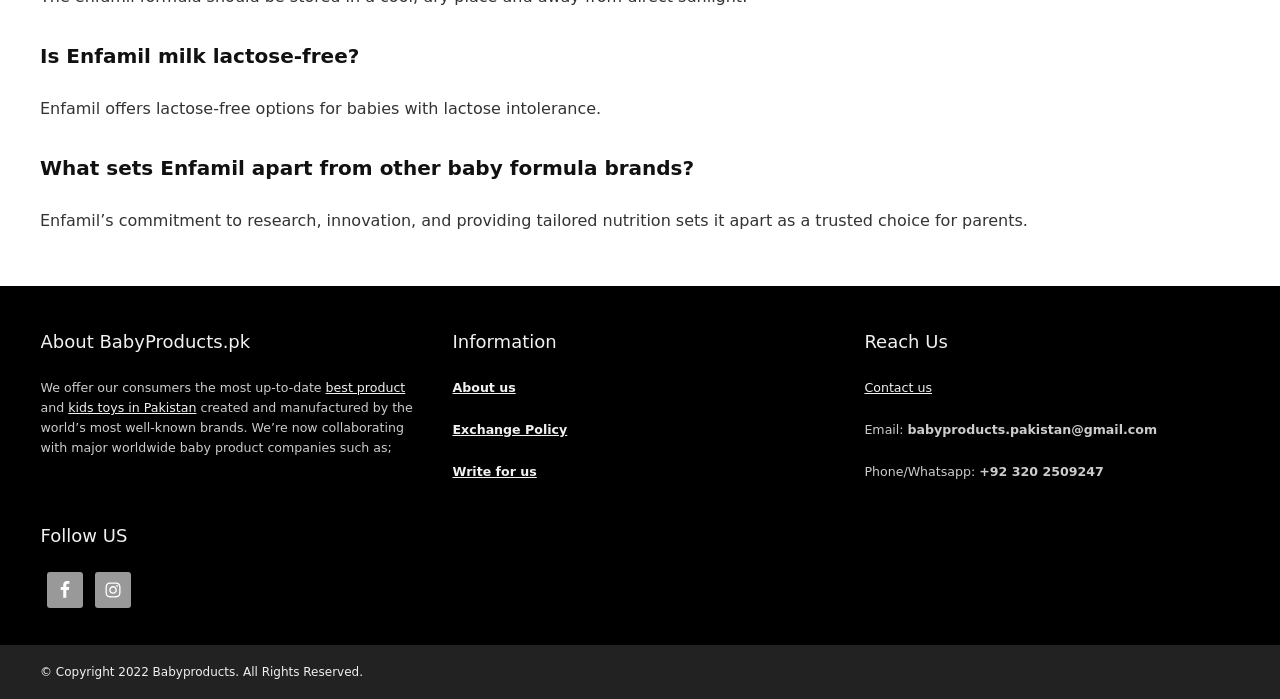Please study the image and answer the question comprehensively:
What kind of products does Babyproducts.pk offer?

This answer can be obtained by reading the StaticText elements with the contents 'best product' and 'kids toys in Pakistan' which are children of the Root Element and are located near each other, indicating that Babyproducts.pk offers these types of products.